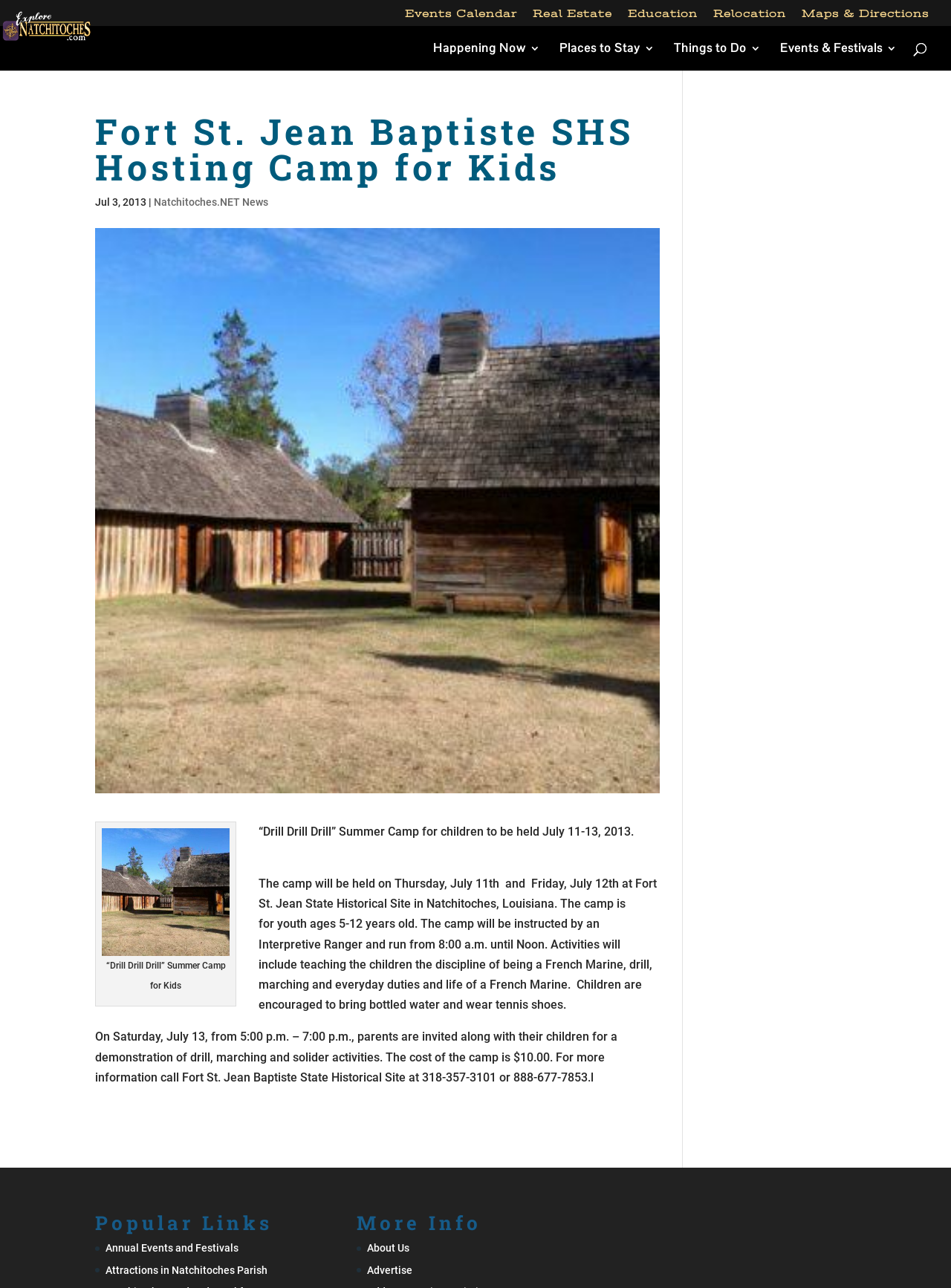What is the cost of the summer camp?
Kindly answer the question with as much detail as you can.

The cost of the summer camp is $10.00 as mentioned in the text 'The cost of the camp is $10.00.'